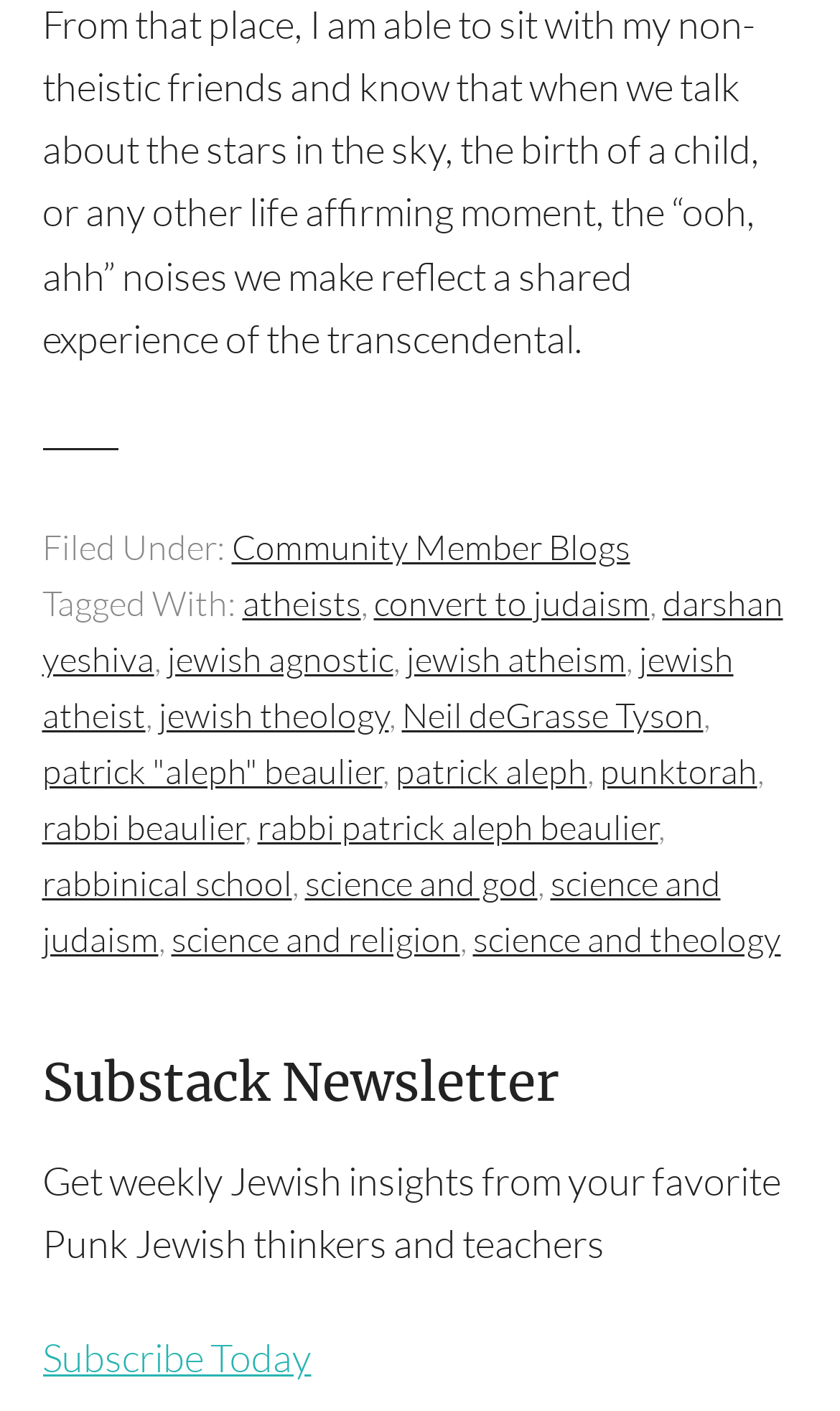Predict the bounding box coordinates of the UI element that matches this description: "atheists". The coordinates should be in the format [left, top, right, bottom] with each value between 0 and 1.

[0.288, 0.412, 0.429, 0.443]